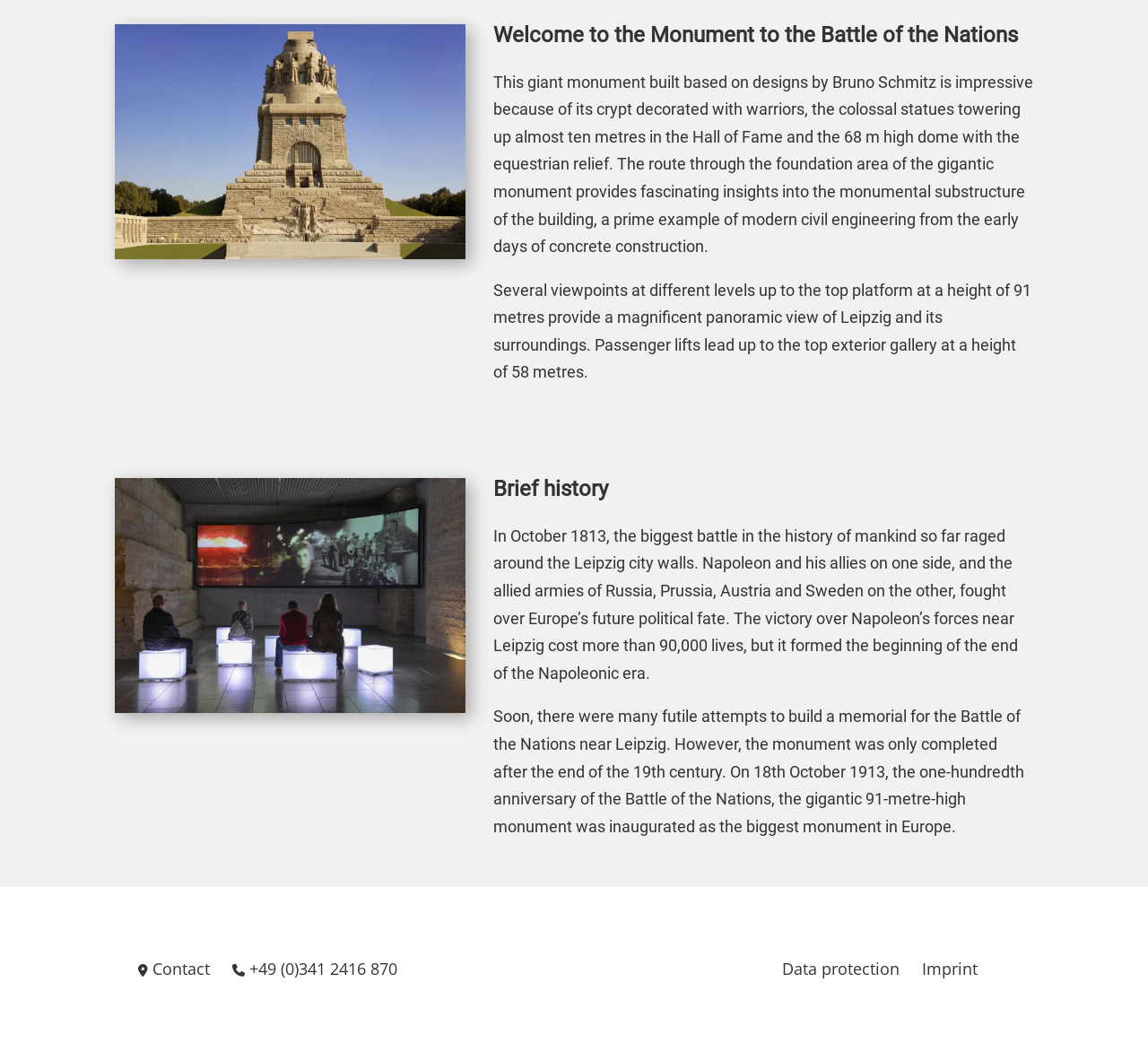Provide the bounding box coordinates of the UI element that matches the description: "+49 (0)341 2416 870".

[0.217, 0.911, 0.346, 0.931]